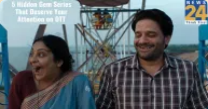Please provide a short answer using a single word or phrase for the question:
What is visible in the background?

ferris wheel